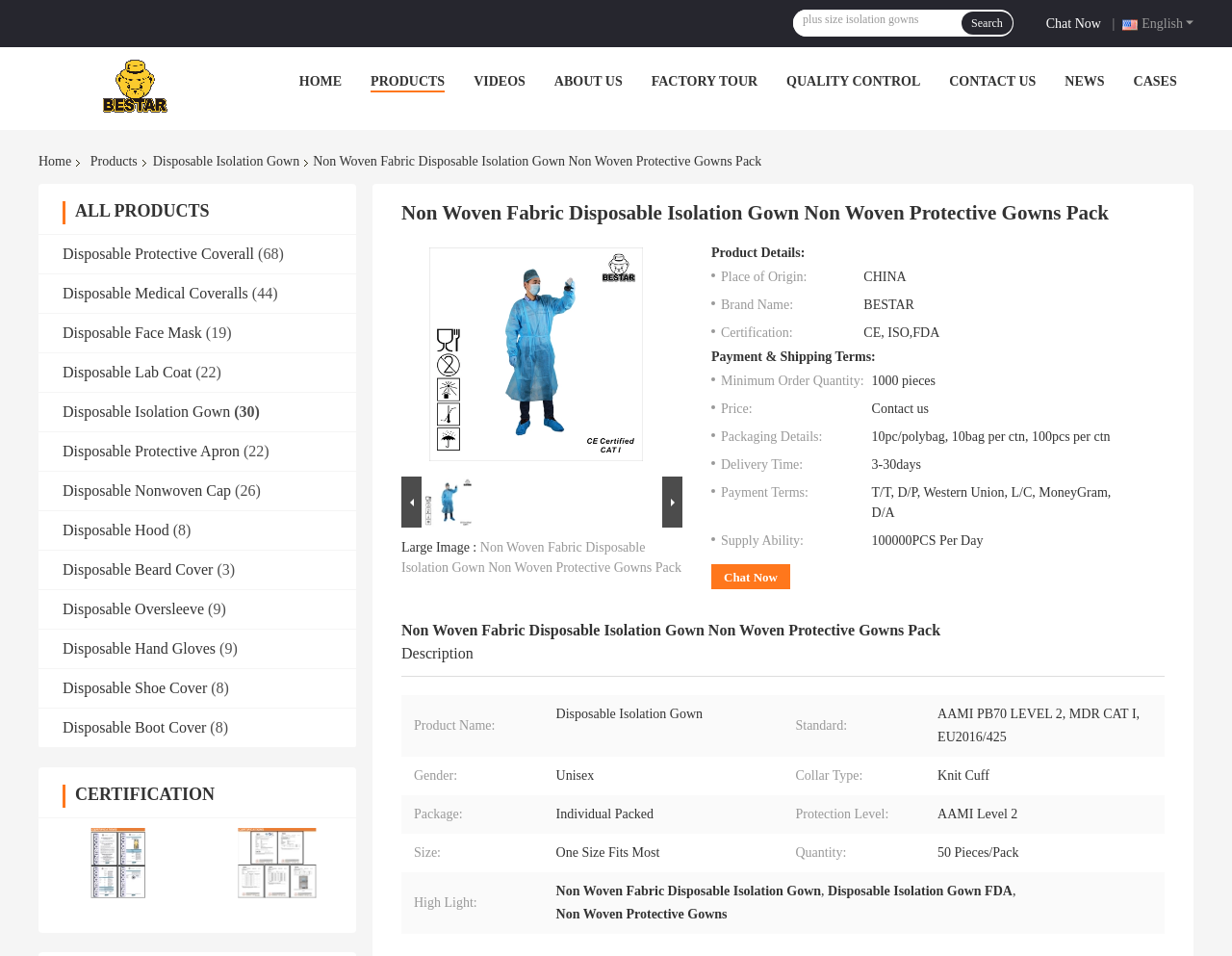Locate and extract the text of the main heading on the webpage.

Non Woven Fabric Disposable Isolation Gown Non Woven Protective Gowns Pack